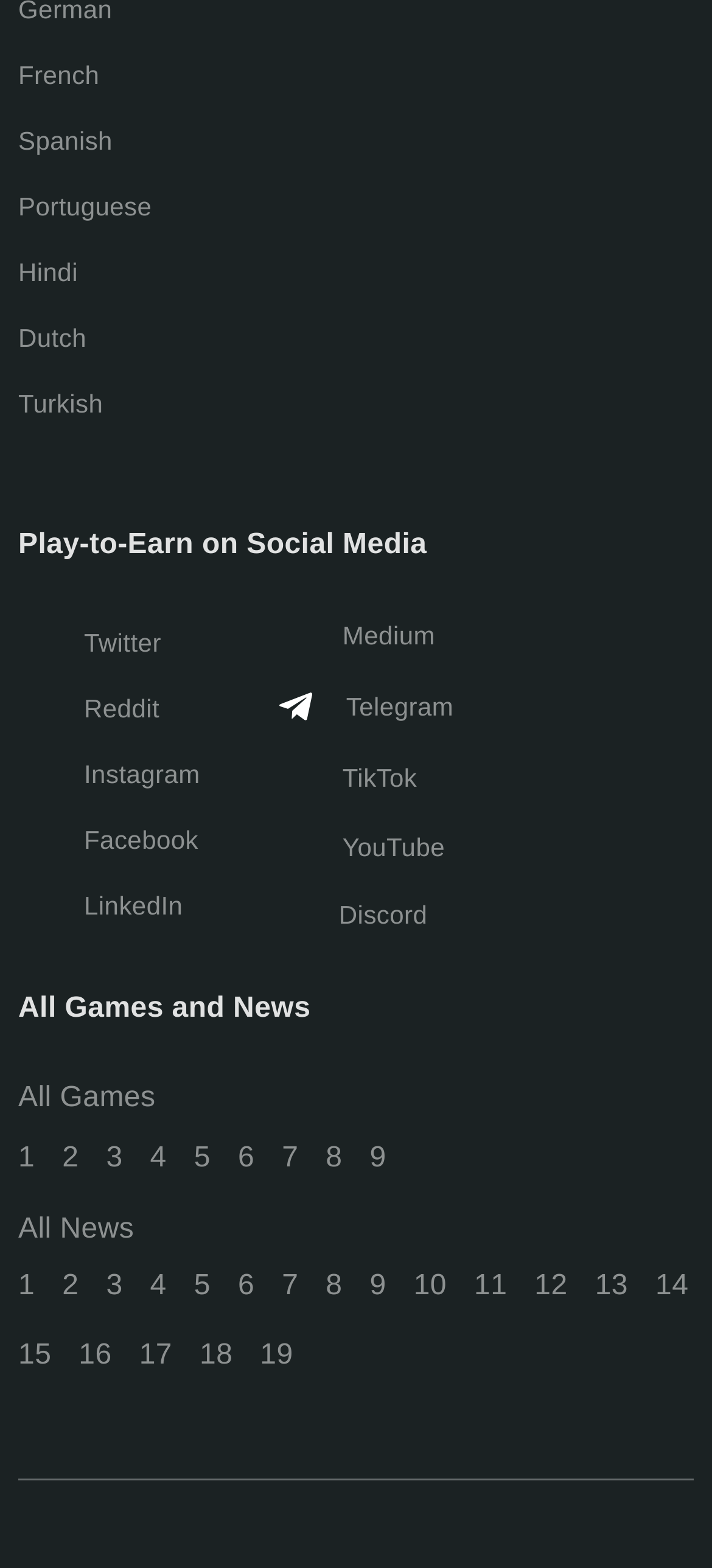Determine the bounding box coordinates of the section to be clicked to follow the instruction: "Go to page 2". The coordinates should be given as four float numbers between 0 and 1, formatted as [left, top, right, bottom].

[0.087, 0.727, 0.111, 0.753]